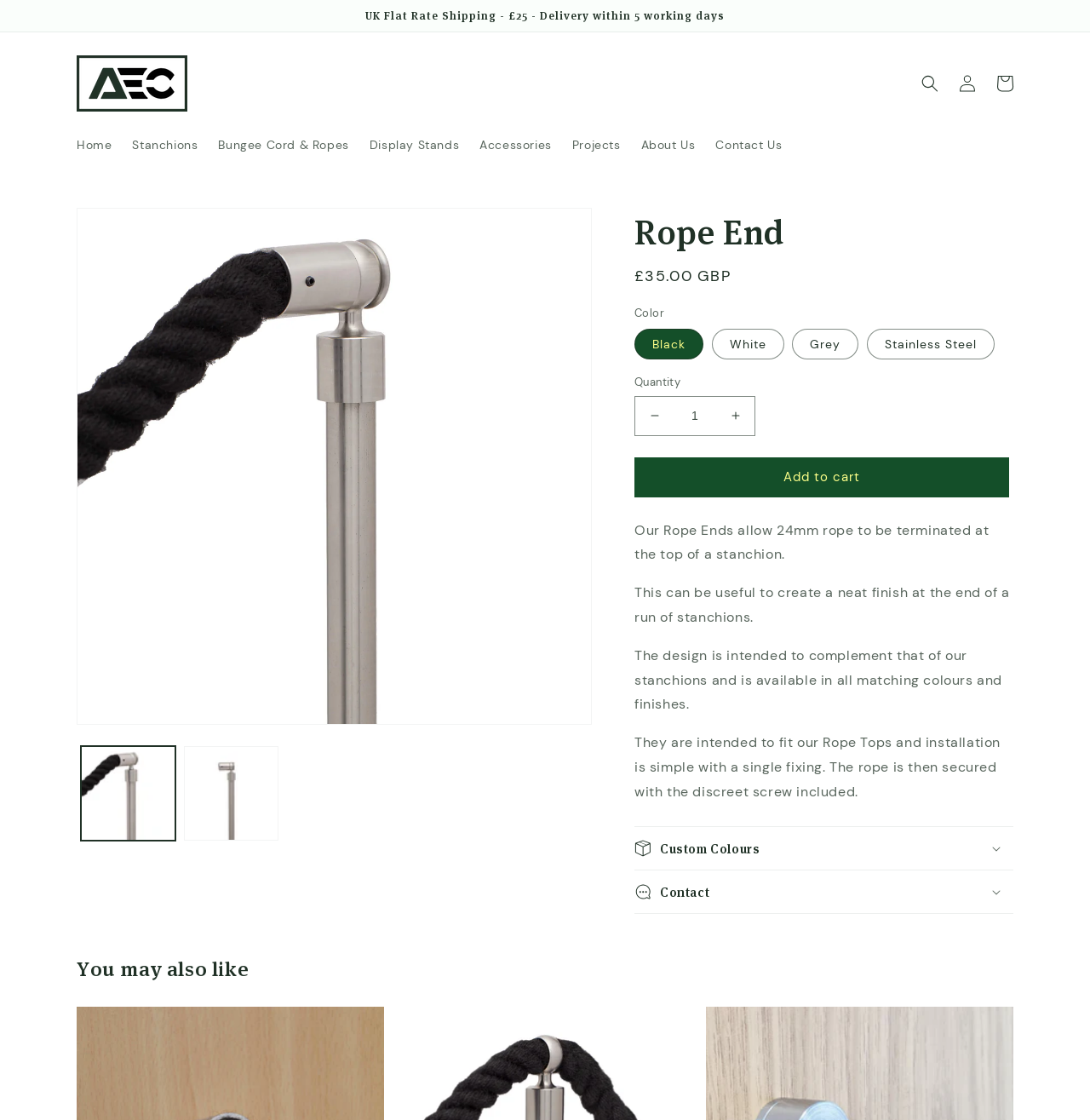Determine the bounding box coordinates for the HTML element described here: "ENERGY VEHICLES HORSES".

None